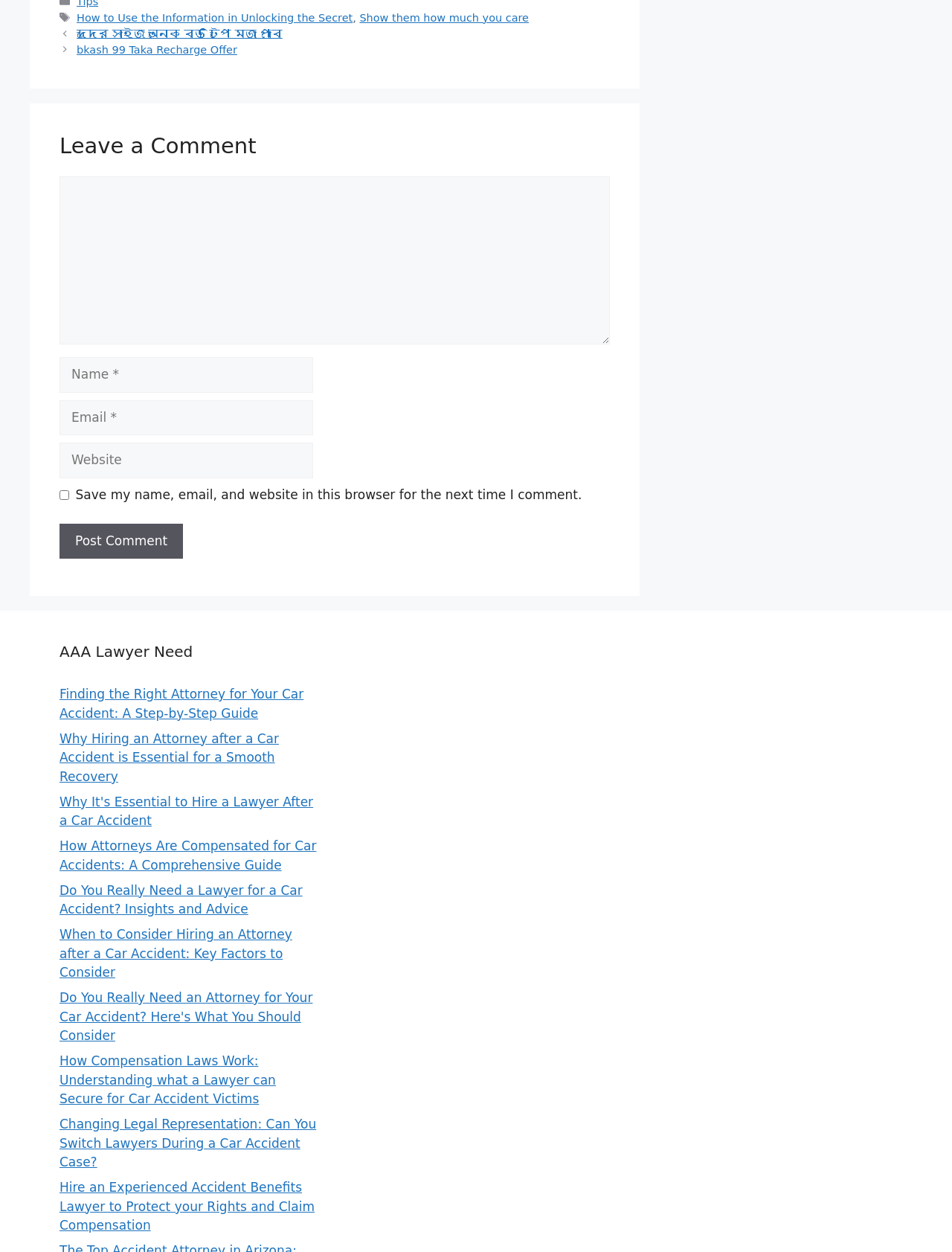Specify the bounding box coordinates of the region I need to click to perform the following instruction: "Click on the 'How to Use the Information in Unlocking the Secret' link". The coordinates must be four float numbers in the range of 0 to 1, i.e., [left, top, right, bottom].

[0.081, 0.009, 0.37, 0.019]